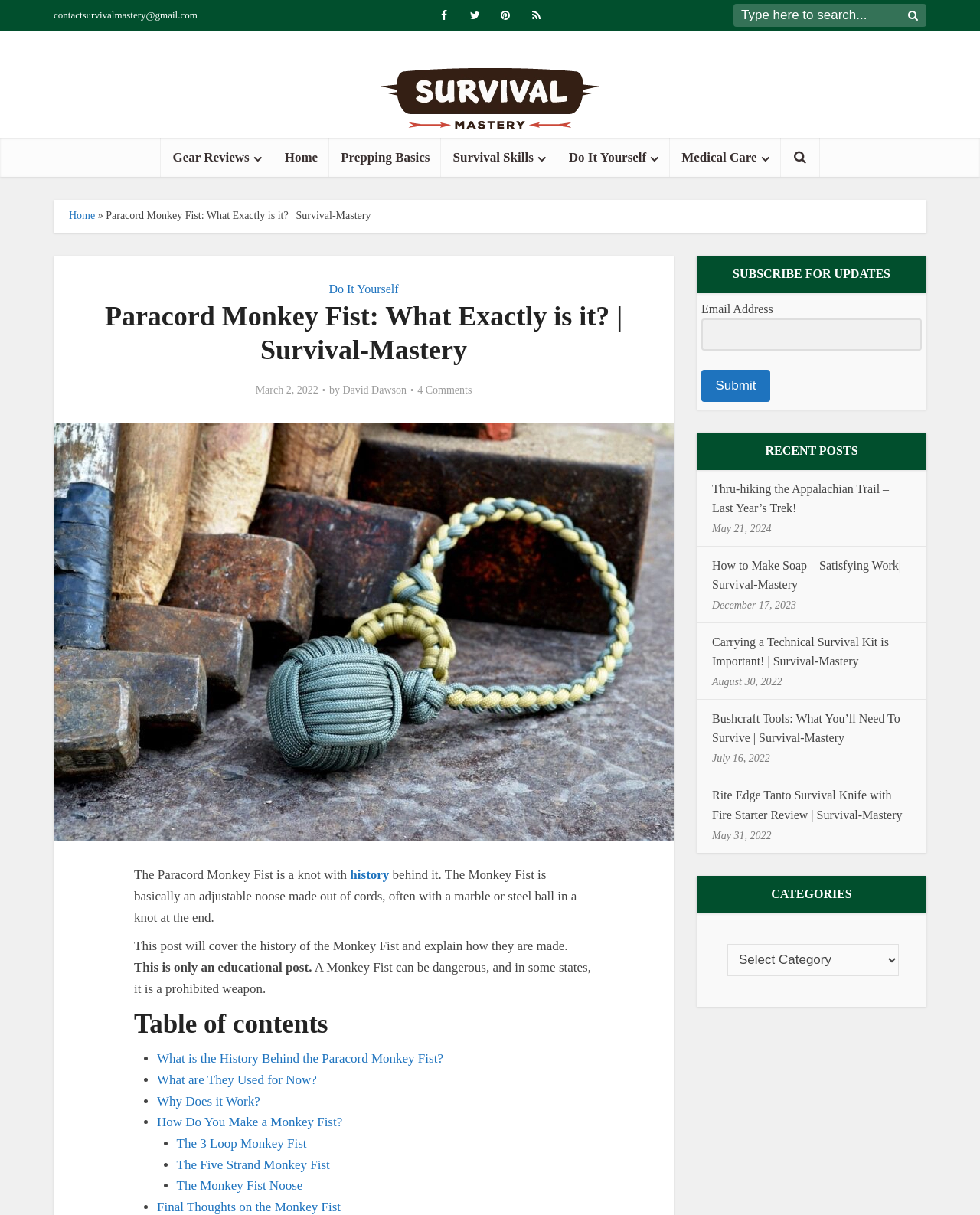Generate a detailed explanation of the webpage's features and information.

The webpage is about the Paracord Monkey Fist, a type of knot with a long history. At the top, there is a navigation bar with links to "Gear Reviews", "Home", "Prepping Basics", "Survival Skills", "Do It Yourself", "Medical Care", and a search bar. Below the navigation bar, there is a header section with a logo and a link to "Survival Mastery".

The main content of the webpage is divided into sections. The first section is an introduction to the Paracord Monkey Fist, which includes a brief history and a description of its uses. There is also an image of a Paracord Monkey Fist in this section.

The next section is a table of contents, which lists the topics that will be covered in the article, including the history of the Paracord Monkey Fist, its uses, how it works, and how to make one.

The article then delves into the history of the Paracord Monkey Fist, its uses, and how it works. There are several links throughout the article that provide additional information on related topics.

On the right side of the webpage, there is a complementary section that includes a subscription form, a list of recent posts, and a list of categories. The subscription form allows users to enter their email address and submit it to receive updates. The list of recent posts includes links to several articles, each with a date and a brief description. The list of categories includes links to various topics related to survival and outdoor skills.

At the bottom of the webpage, there are several links to social media platforms and a contact email address.